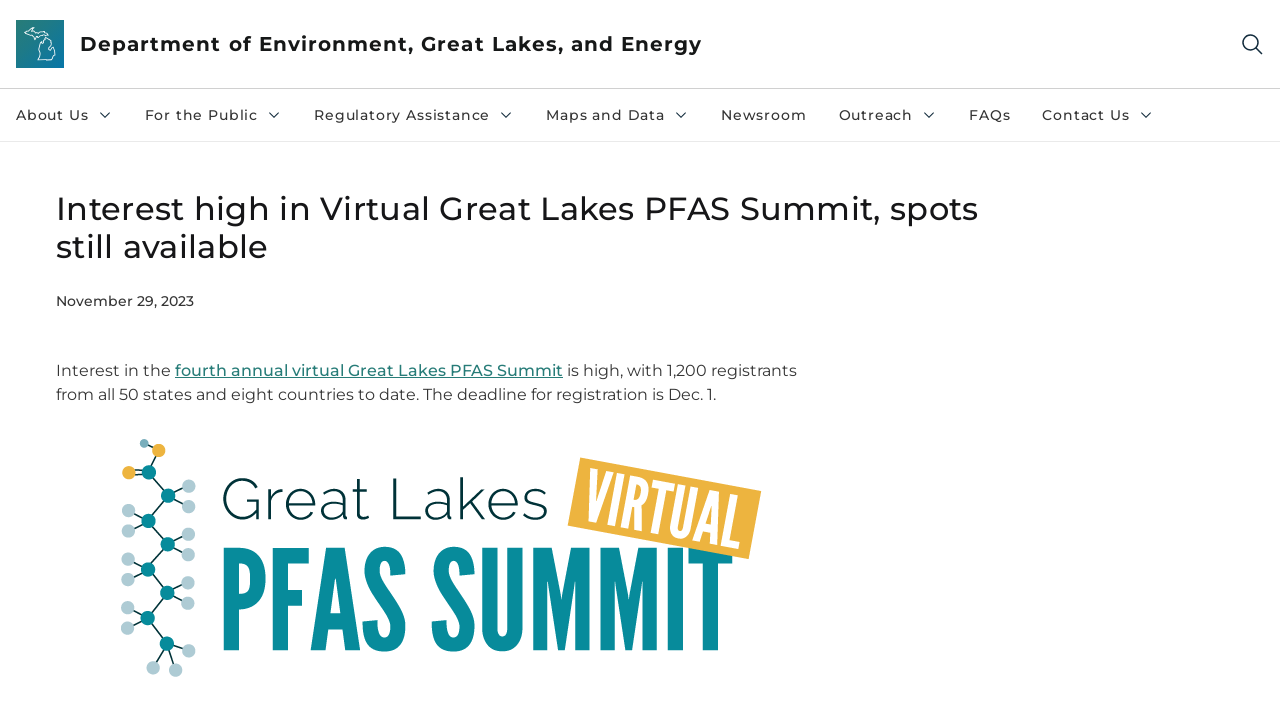Please determine the bounding box coordinates of the element's region to click for the following instruction: "Click on the 'GENERAL' category".

None